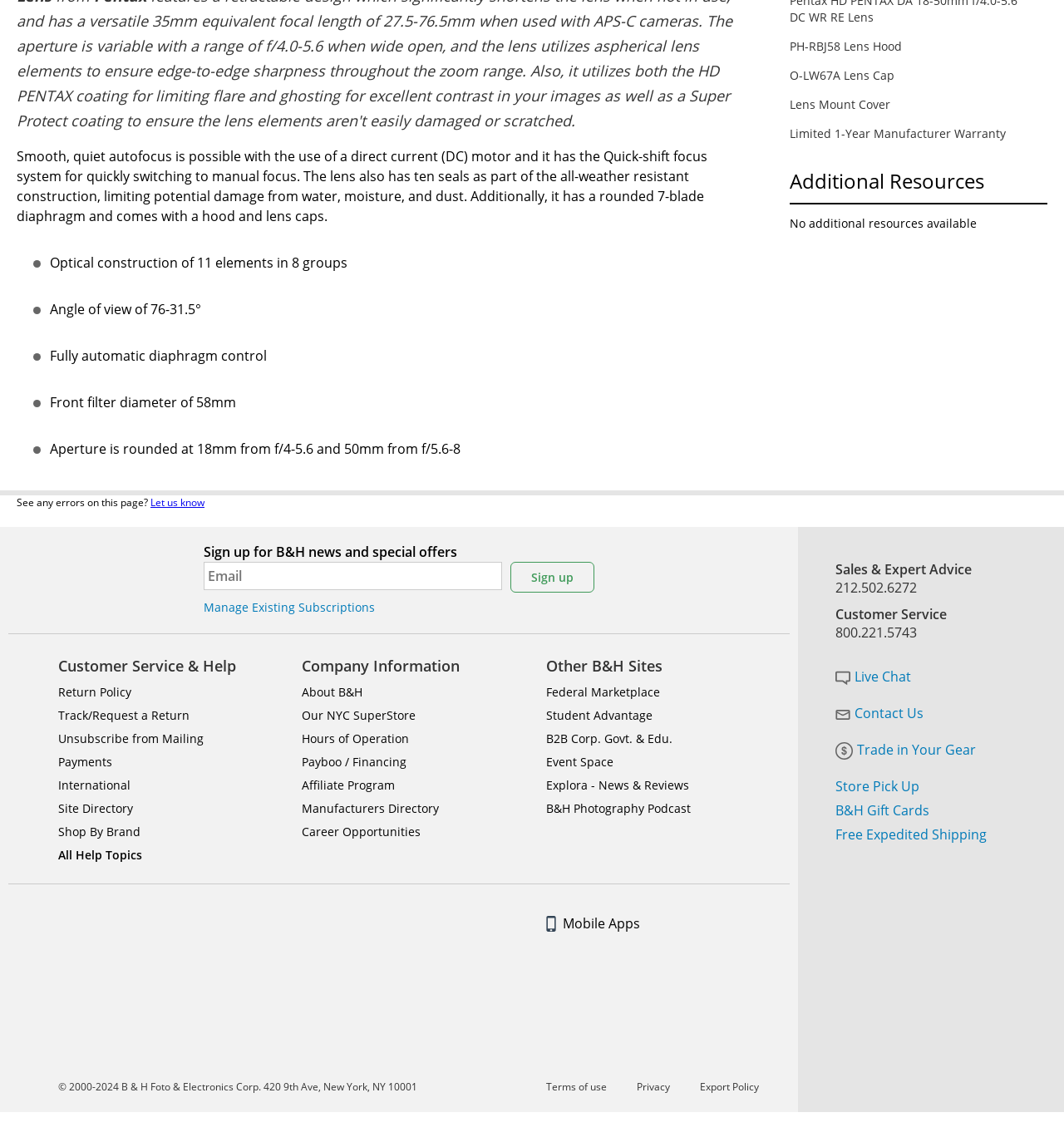Locate the bounding box coordinates of the element's region that should be clicked to carry out the following instruction: "View Return Policy". The coordinates need to be four float numbers between 0 and 1, i.e., [left, top, right, bottom].

[0.055, 0.604, 0.123, 0.618]